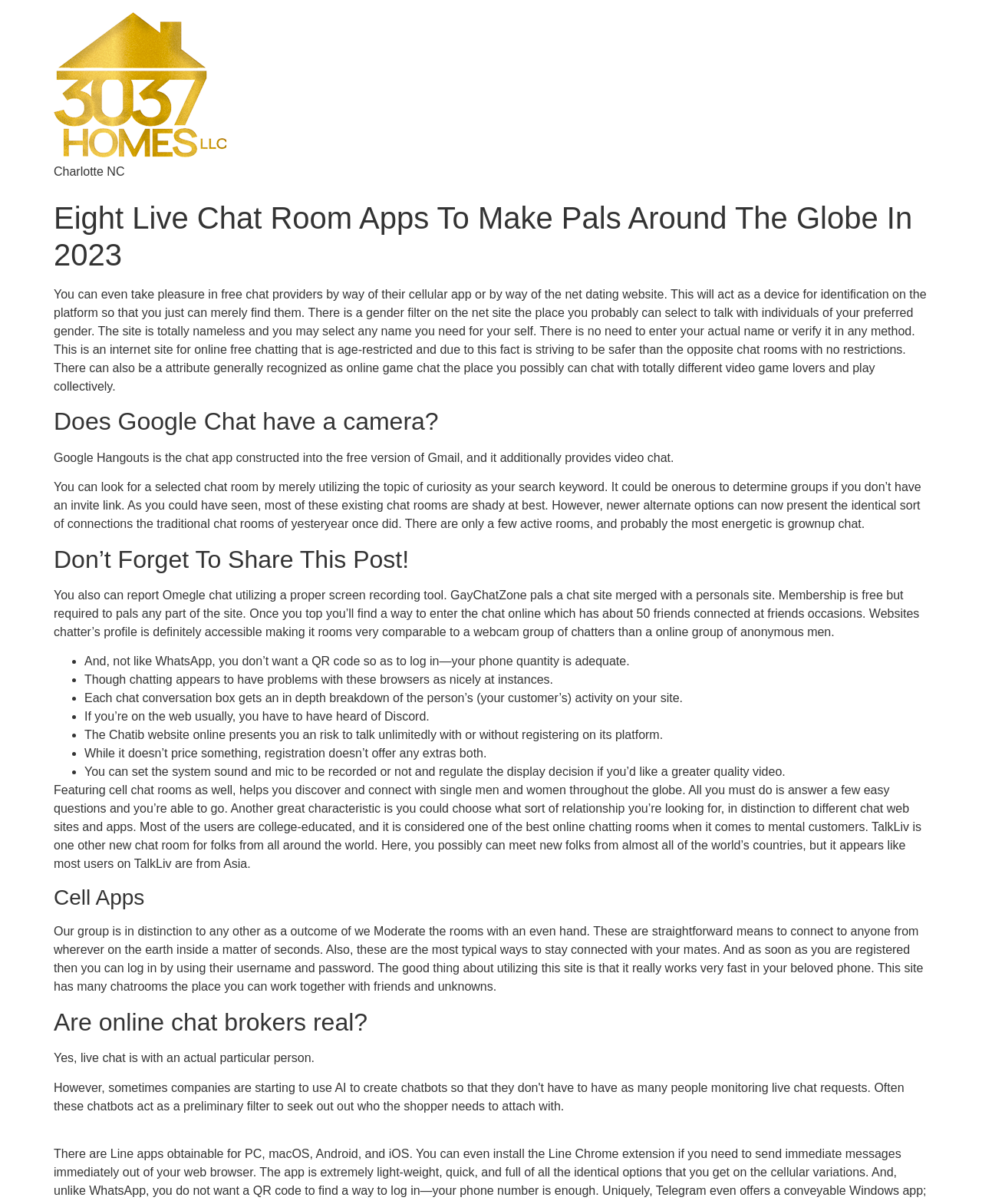Can you chat with people of your preferred gender?
Can you provide a detailed and comprehensive answer to the question?

According to the webpage, there is a gender filter on the website where you can select to talk with people of your preferred gender.